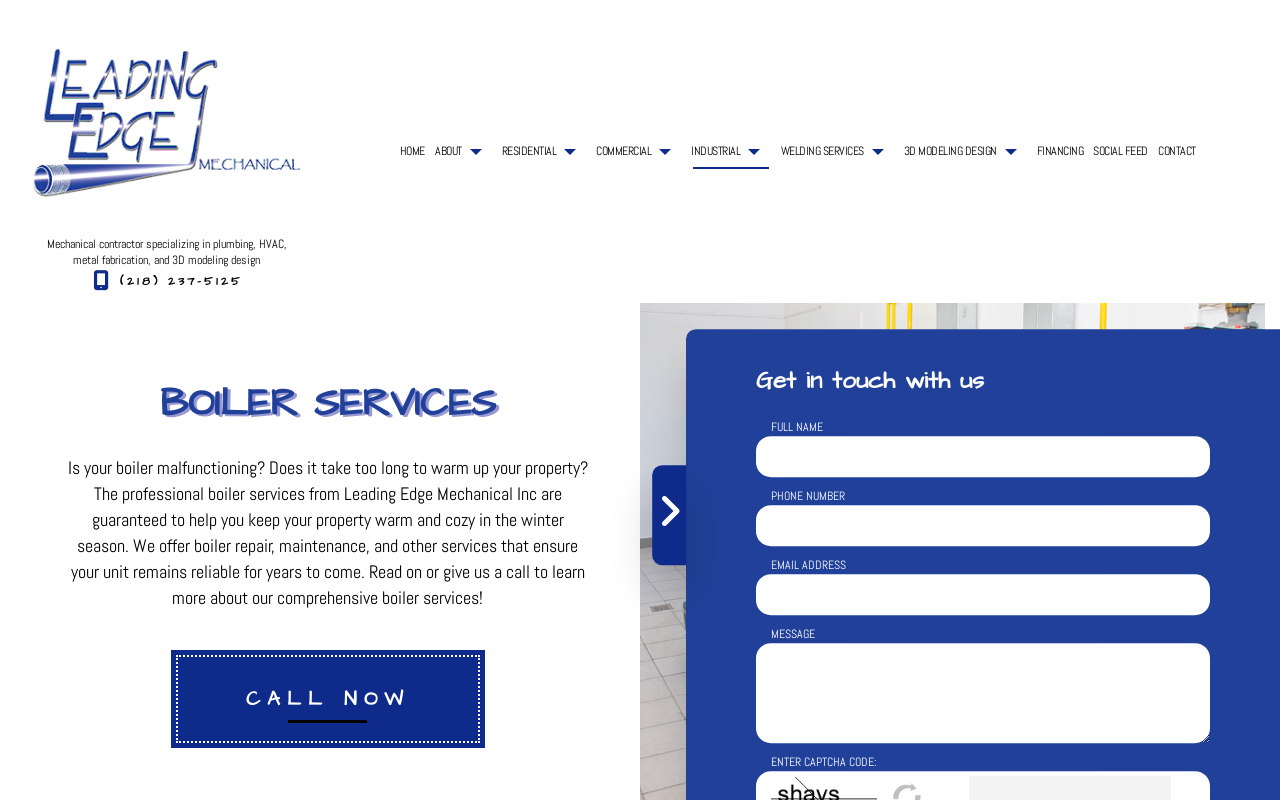Determine the bounding box coordinates of the clickable area required to perform the following instruction: "Click on the 'HOME' link". The coordinates should be represented as four float numbers between 0 and 1: [left, top, right, bottom].

[0.308, 0.161, 0.336, 0.218]